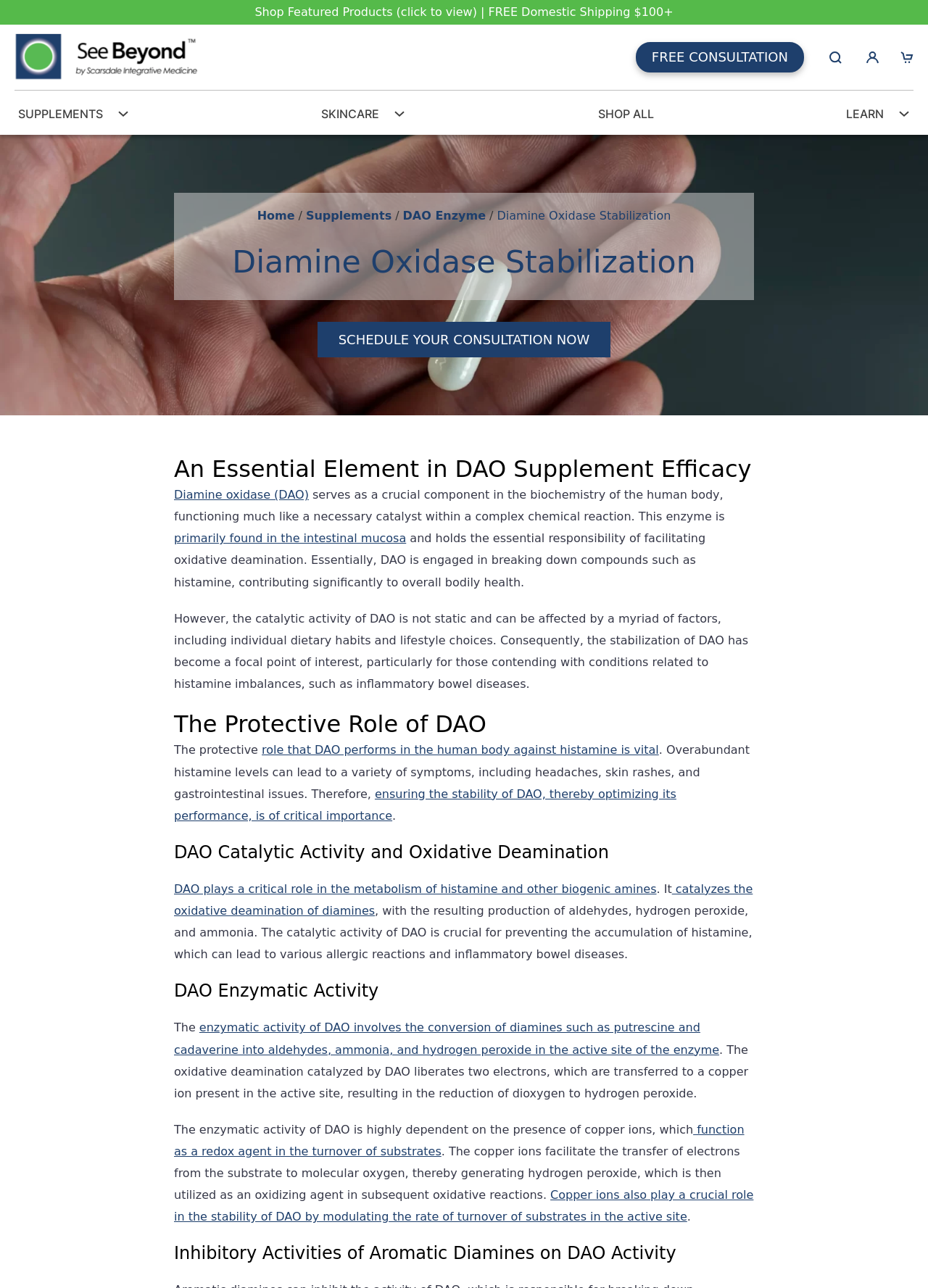Identify and extract the heading text of the webpage.

Diamine Oxidase Stabilization